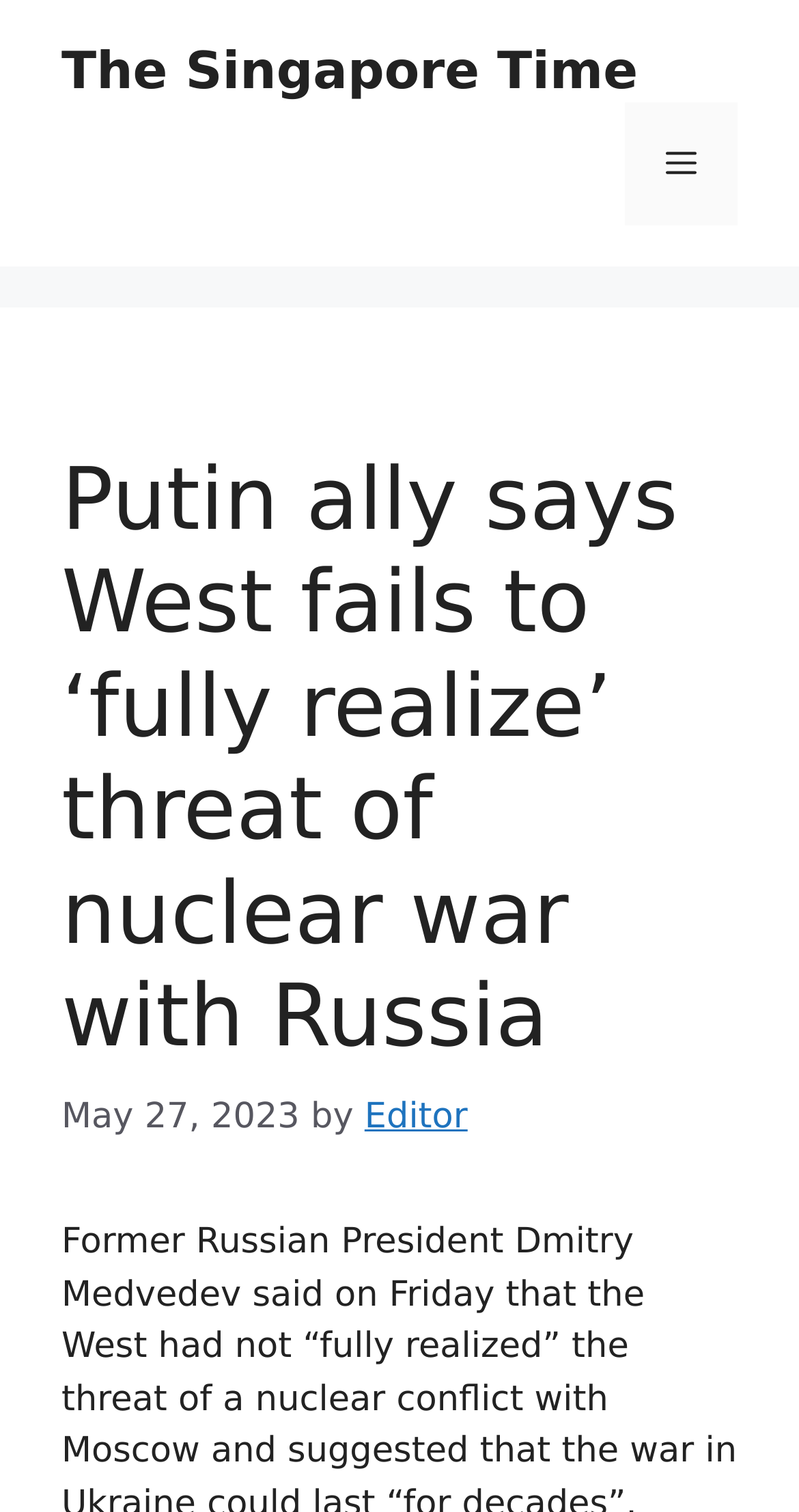Please answer the following question using a single word or phrase: 
What is the name of the website?

The Singapore Time